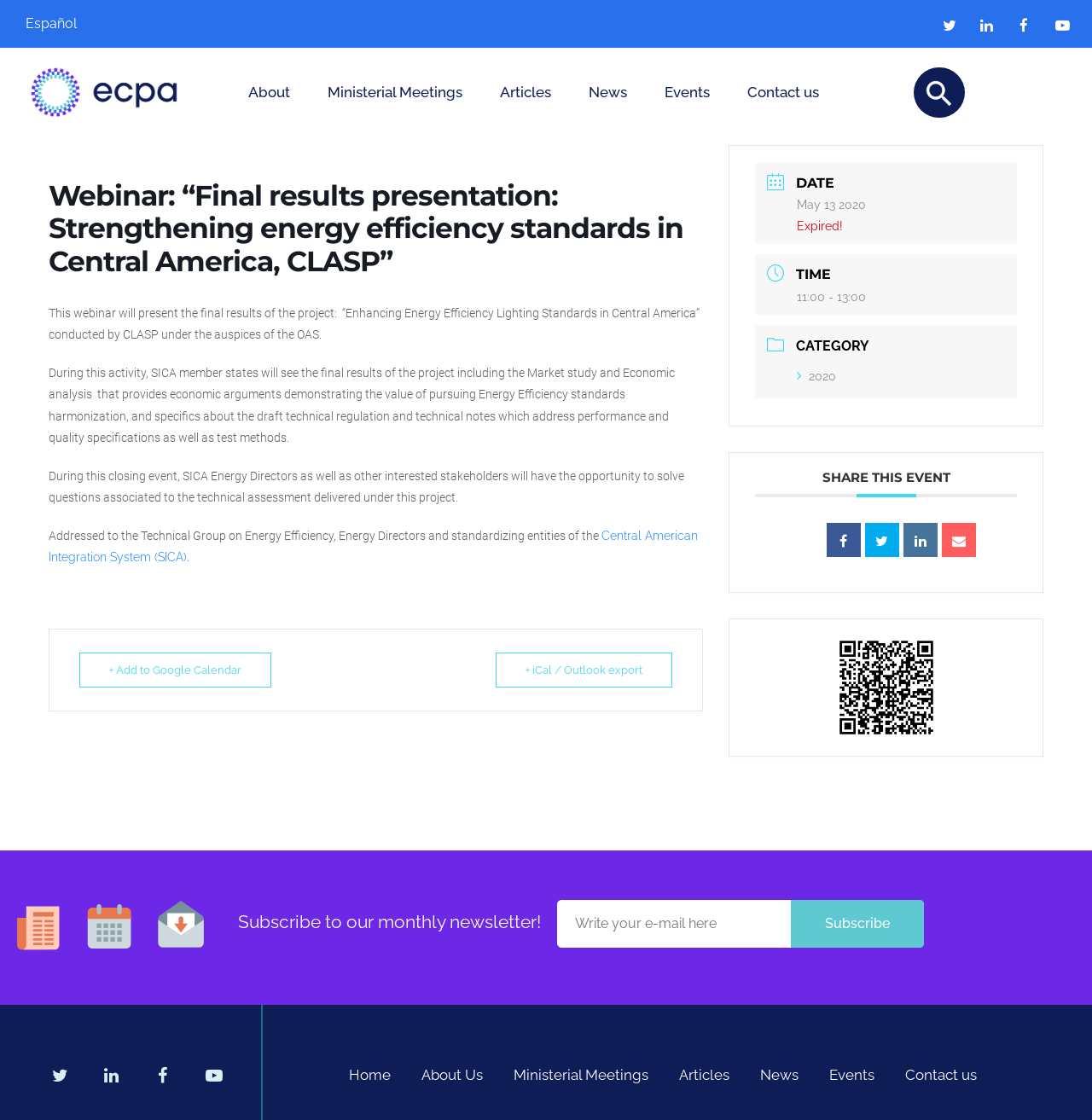Find the bounding box coordinates for the UI element whose description is: "+ Add to Google Calendar". The coordinates should be four float numbers between 0 and 1, in the format [left, top, right, bottom].

[0.073, 0.582, 0.248, 0.614]